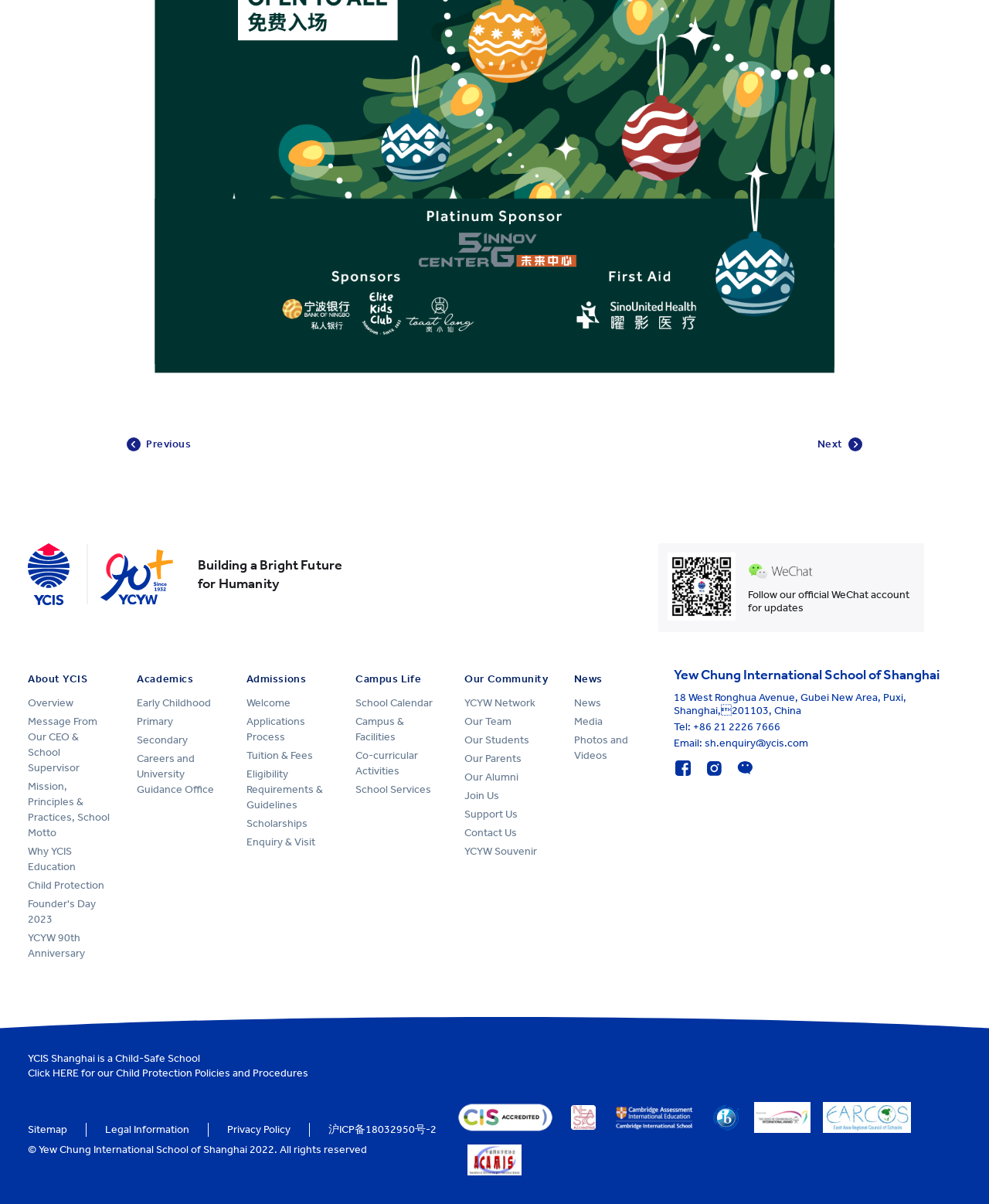Identify the coordinates of the bounding box for the element described below: "Tel: +86 21 2226 7666". Return the coordinates as four float numbers between 0 and 1: [left, top, right, bottom].

[0.681, 0.598, 0.791, 0.609]